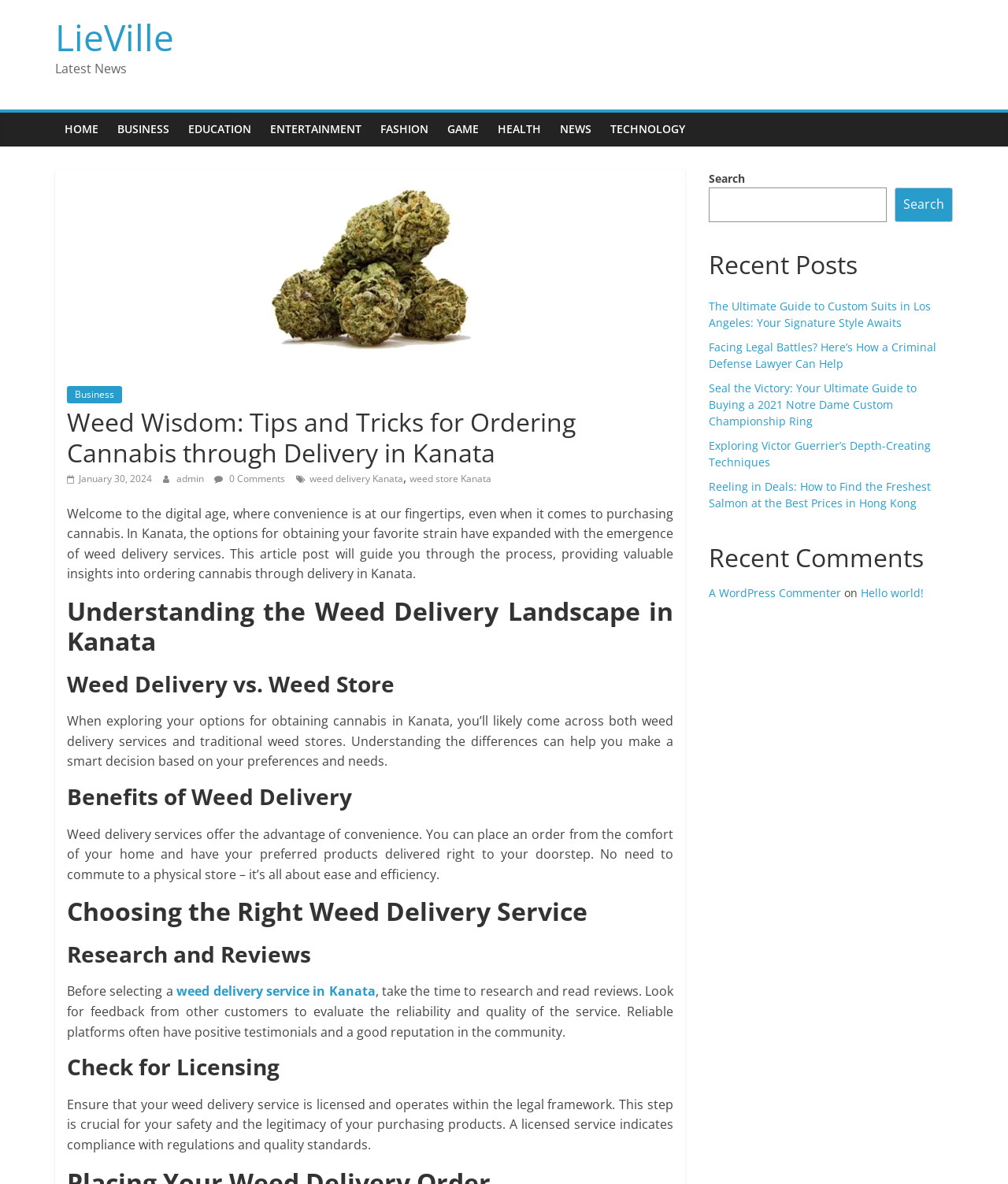Based on the element description weed delivery service in Kanata, identify the bounding box coordinates for the UI element. The coordinates should be in the format (top-left x, top-left y, bottom-right x, bottom-right y) and within the 0 to 1 range.

[0.175, 0.83, 0.372, 0.845]